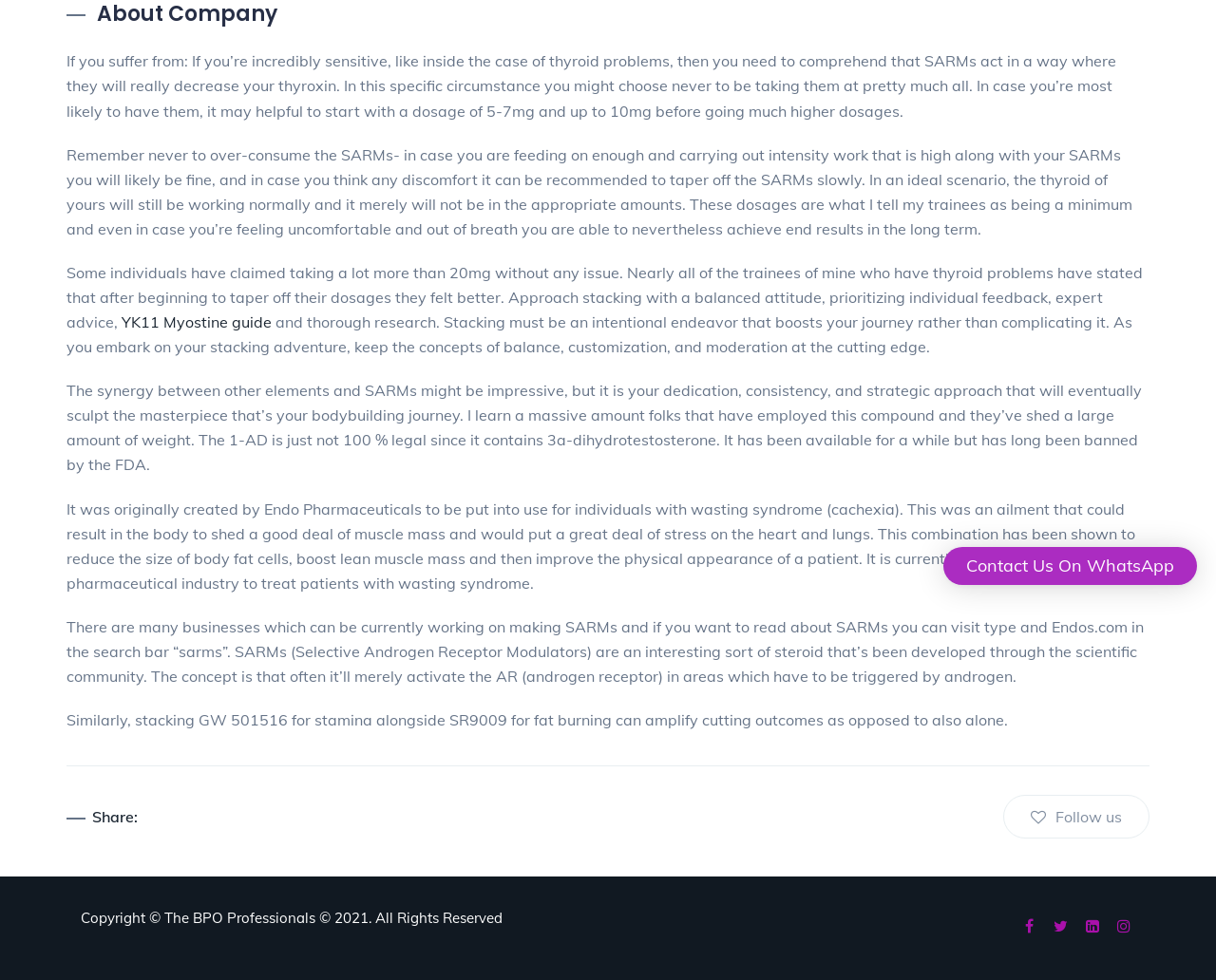Given the element description: "× Contact Us On WhatsApp", predict the bounding box coordinates of this UI element. The coordinates must be four float numbers between 0 and 1, given as [left, top, right, bottom].

[0.776, 0.558, 0.984, 0.597]